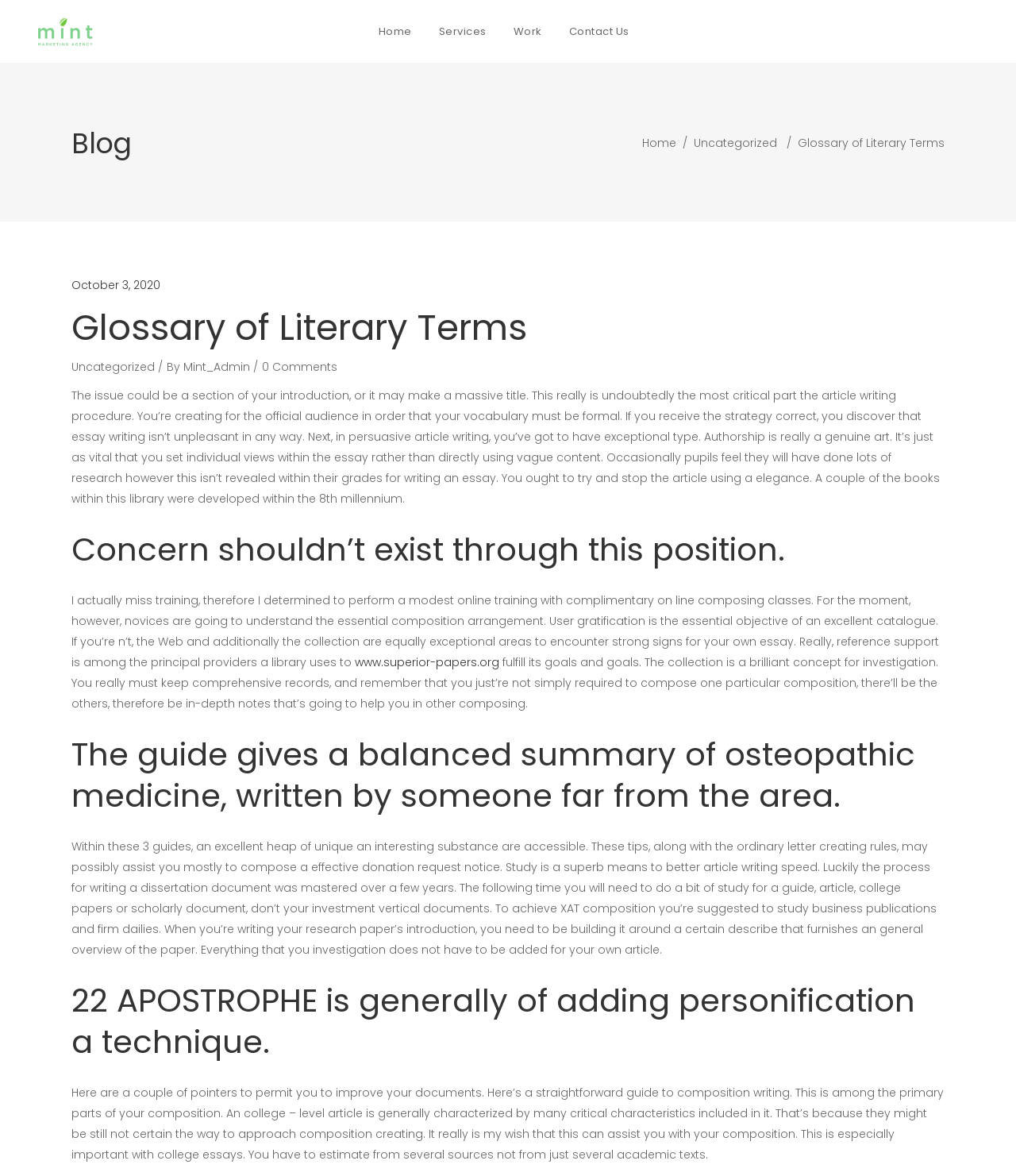Please indicate the bounding box coordinates for the clickable area to complete the following task: "Click the 'Home' link". The coordinates should be specified as four float numbers between 0 and 1, i.e., [left, top, right, bottom].

[0.359, 0.0, 0.418, 0.053]